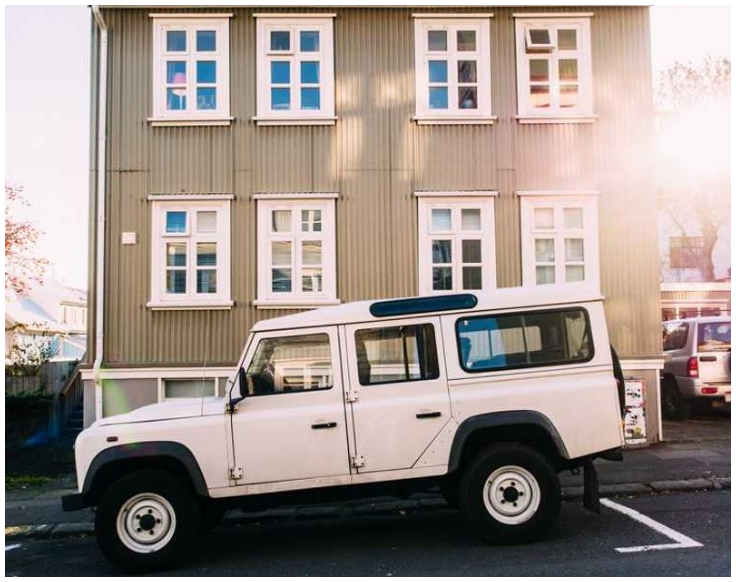Provide a brief response to the question below using one word or phrase:
What pattern is on the building's exterior?

Vertical striped